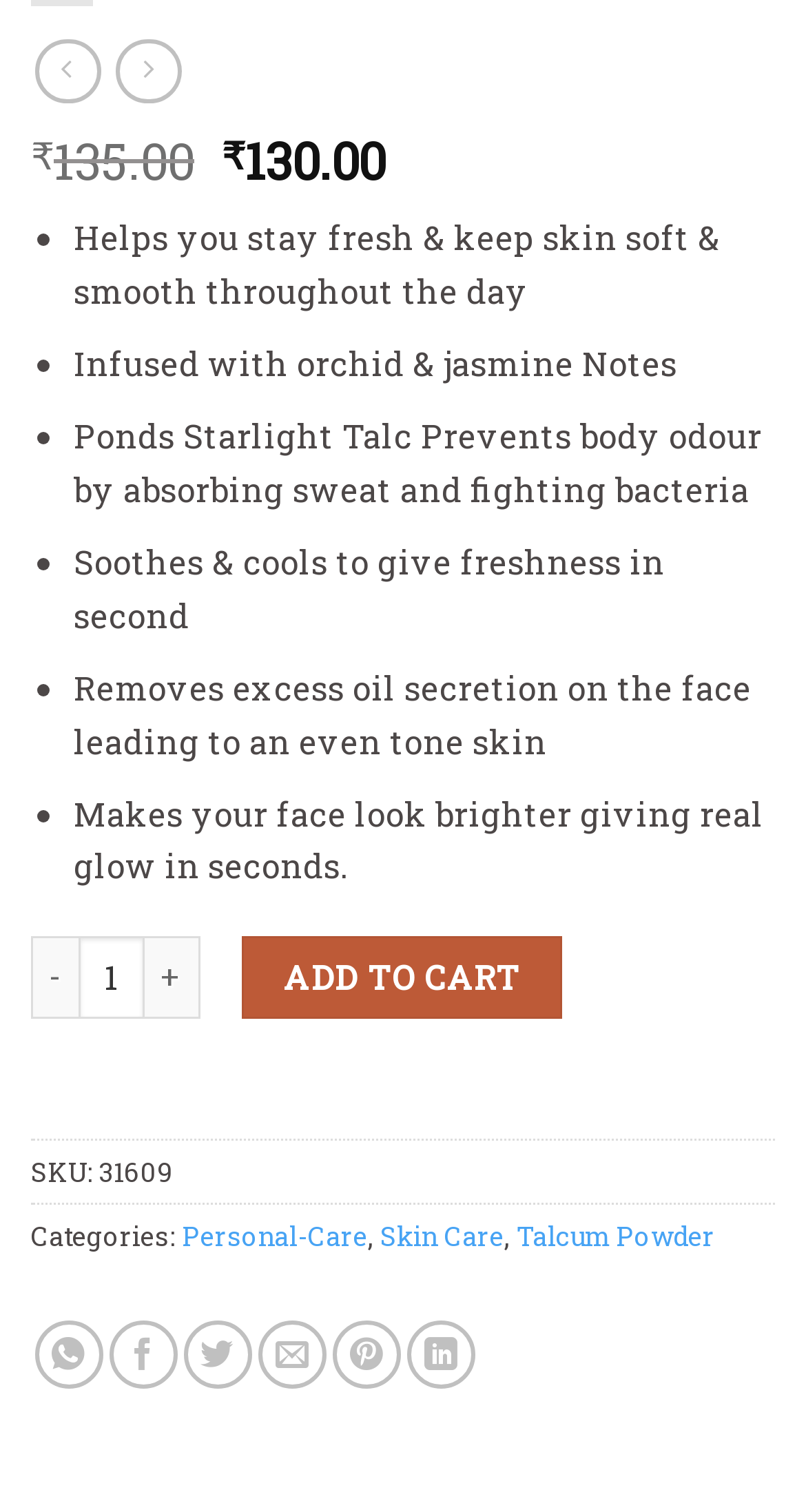Please respond to the question using a single word or phrase:
What is the minimum quantity of the product that can be purchased?

1